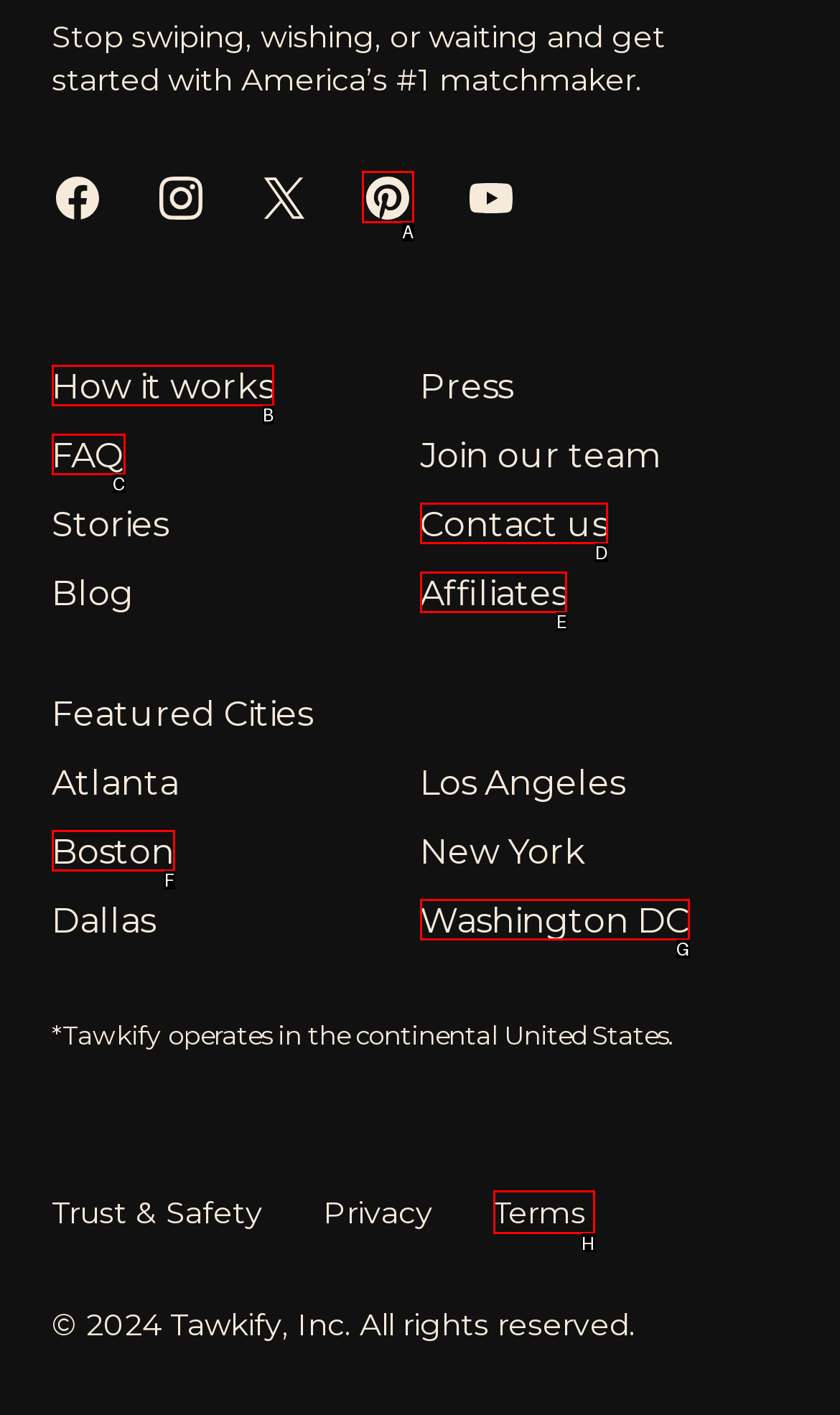Find the option that aligns with: Contact us
Provide the letter of the corresponding option.

D